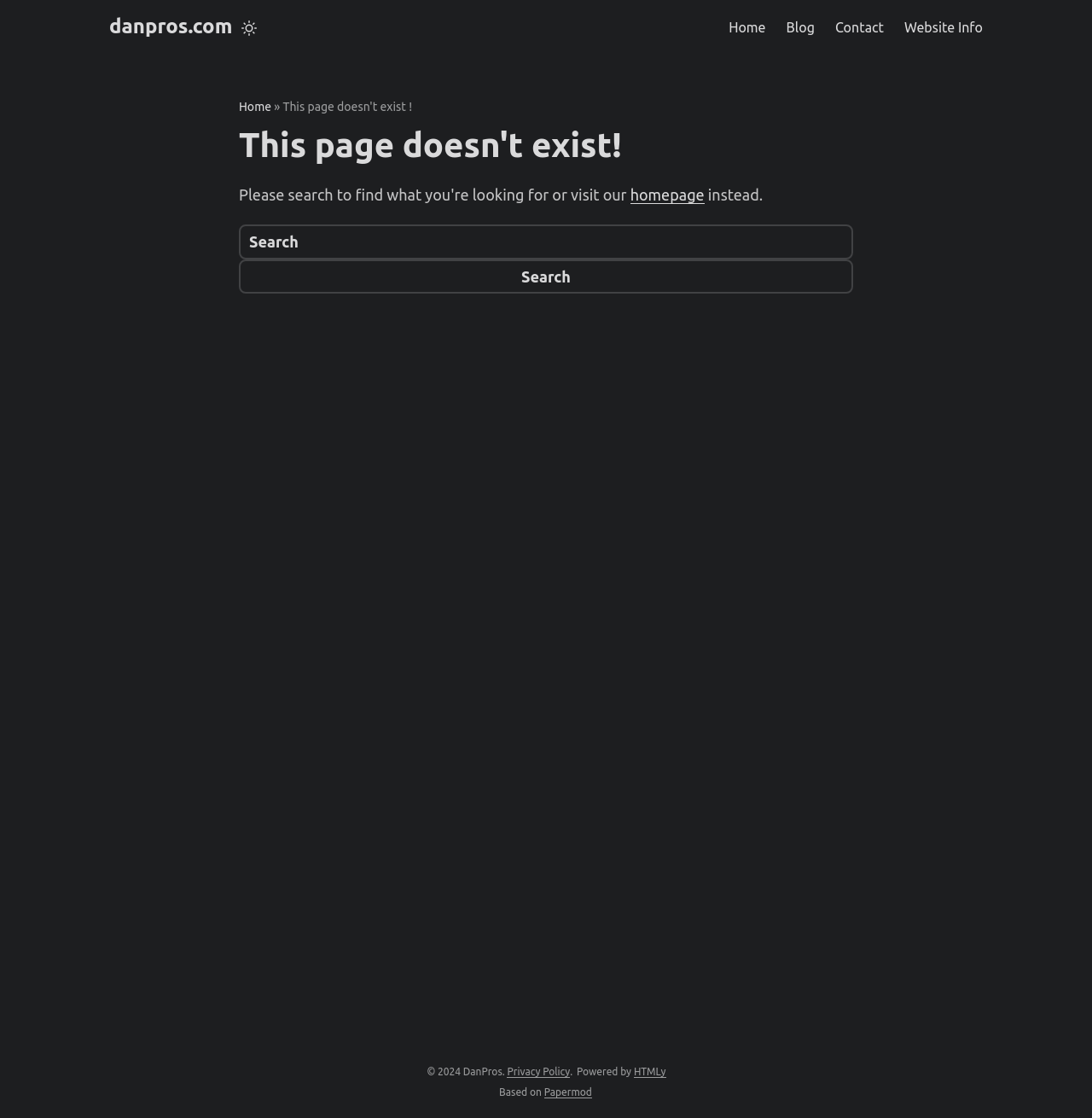Refer to the image and provide a thorough answer to this question:
How many main navigation links are there?

The main navigation links are located at the top of the webpage, and they are 'Home', 'Blog', 'Contact', and 'Website Info'. There are four links in total, which are likely the main sections of the website.